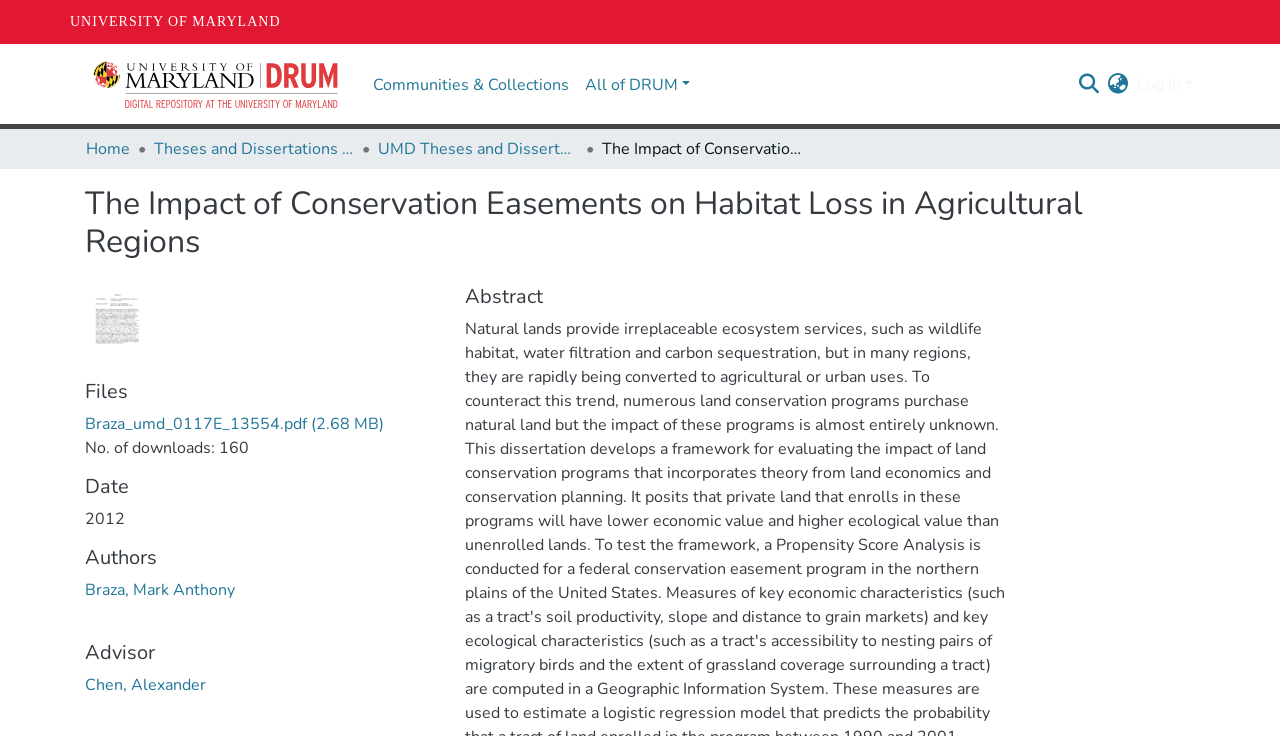Please find the bounding box coordinates of the section that needs to be clicked to achieve this instruction: "Contact Sylvia Friedman".

None